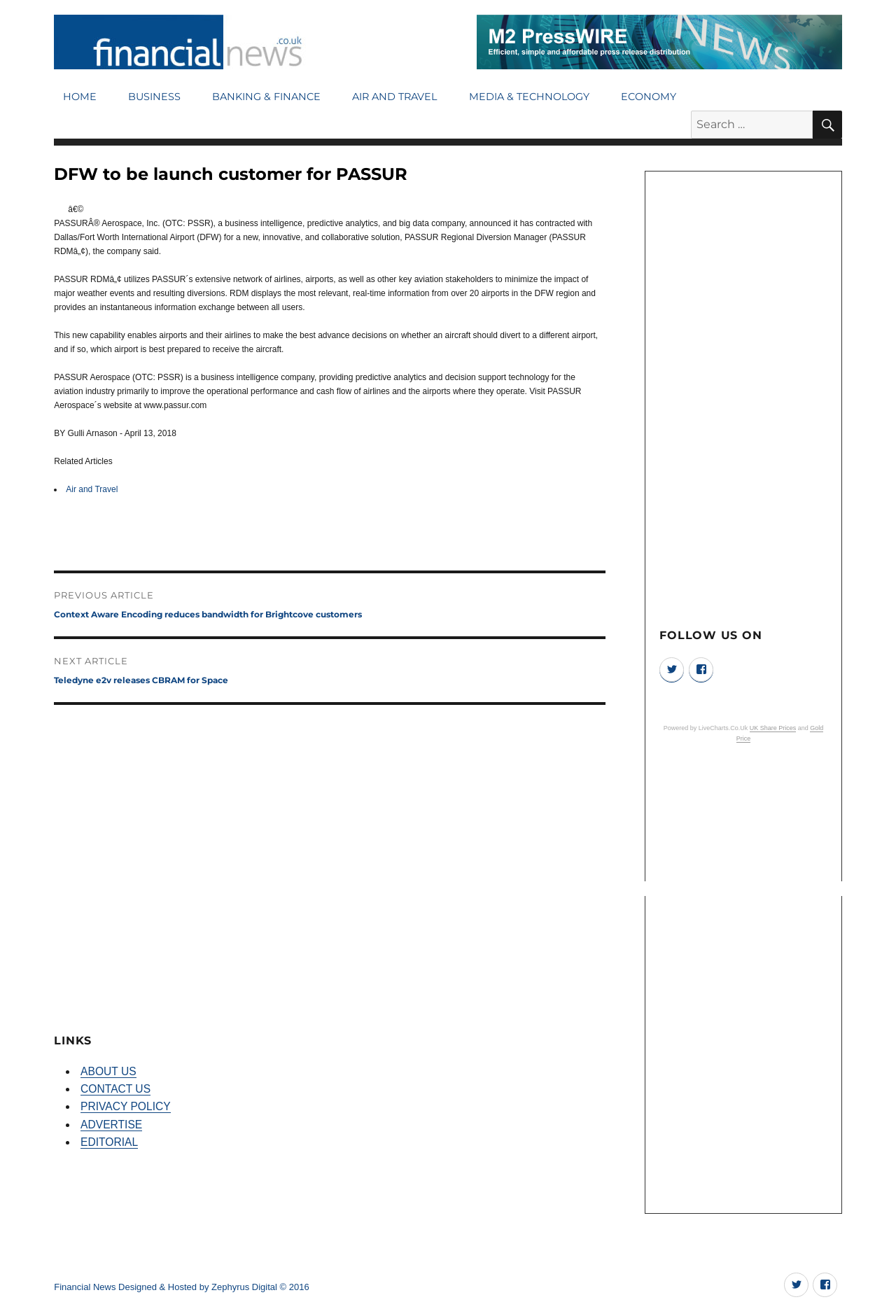Show the bounding box coordinates for the HTML element described as: "Financial News".

[0.06, 0.974, 0.129, 0.982]